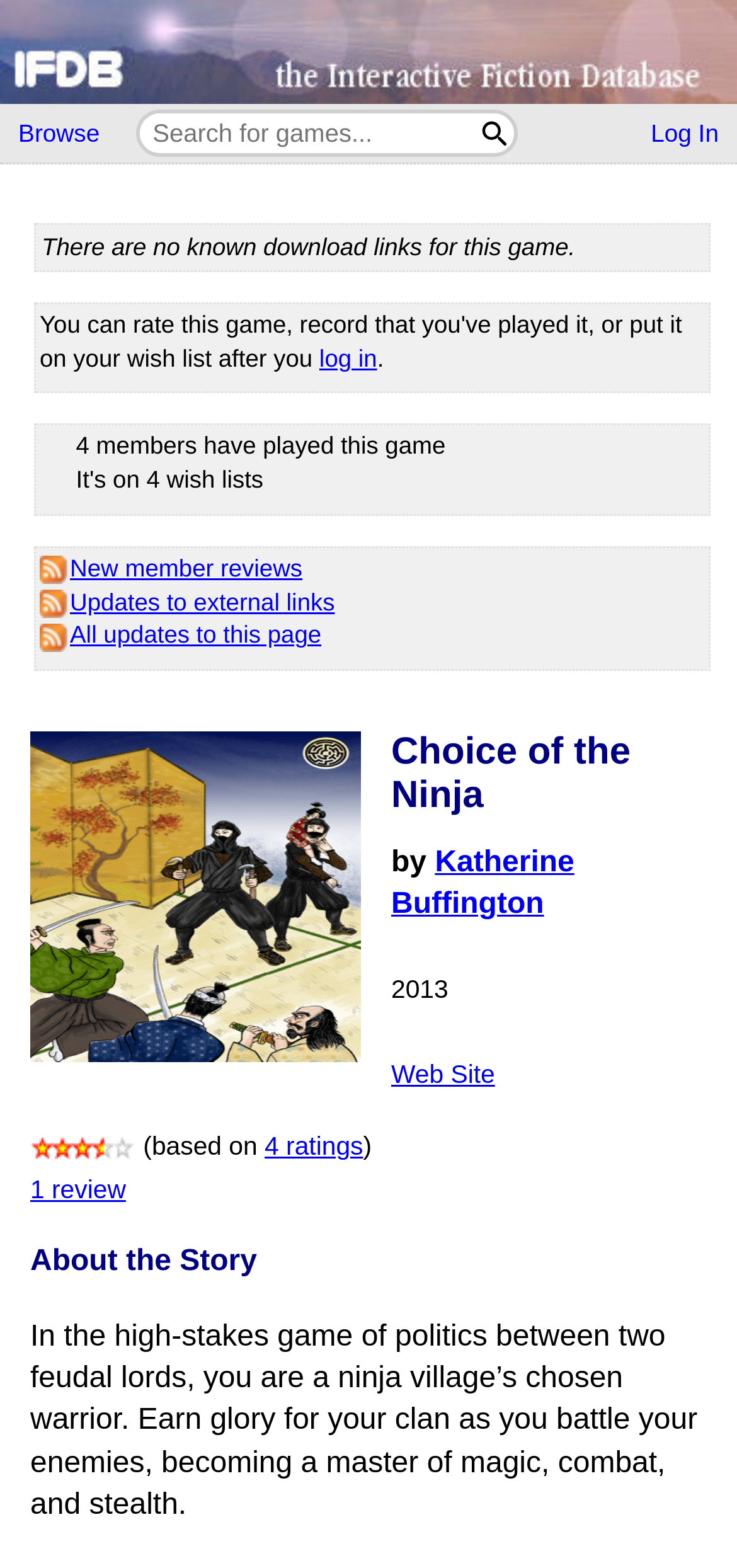Please determine the primary heading and provide its text.

Choice of the Ninja